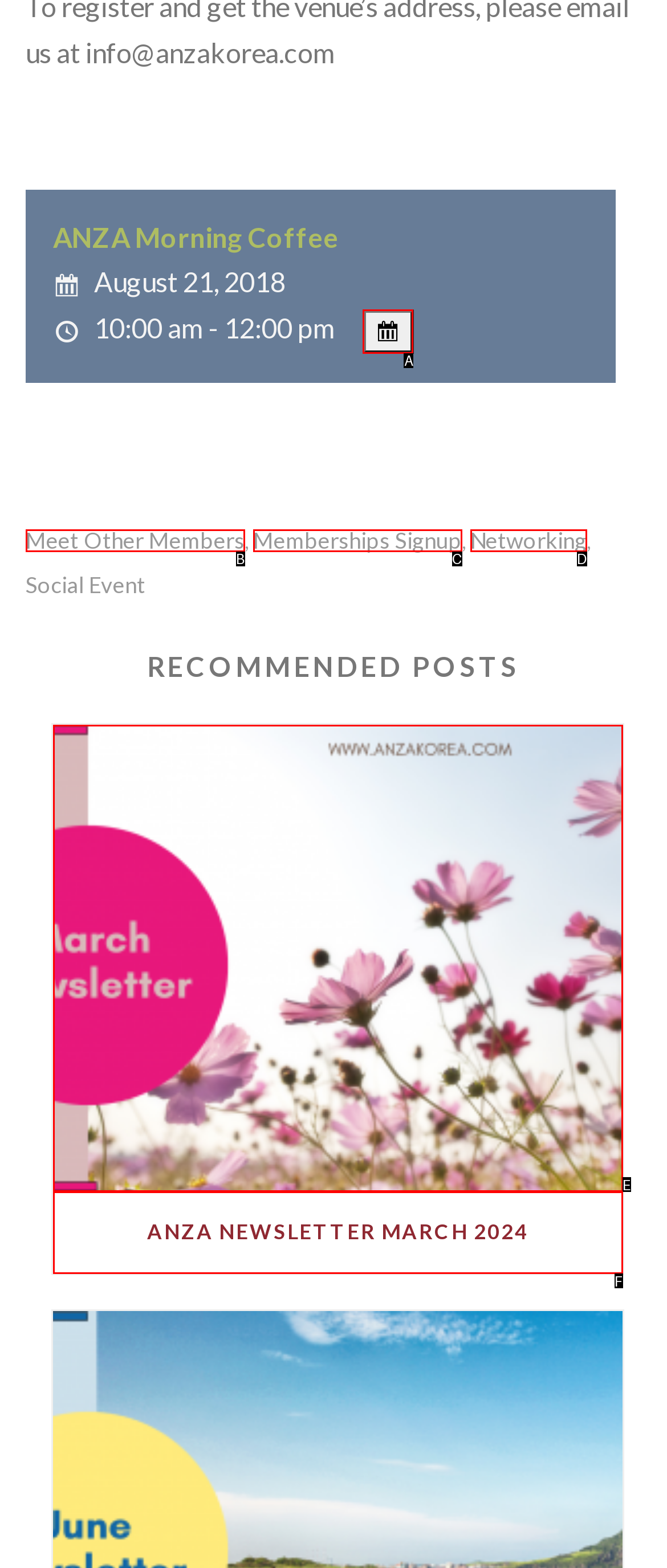Select the option that aligns with the description: Meet other members
Respond with the letter of the correct choice from the given options.

B